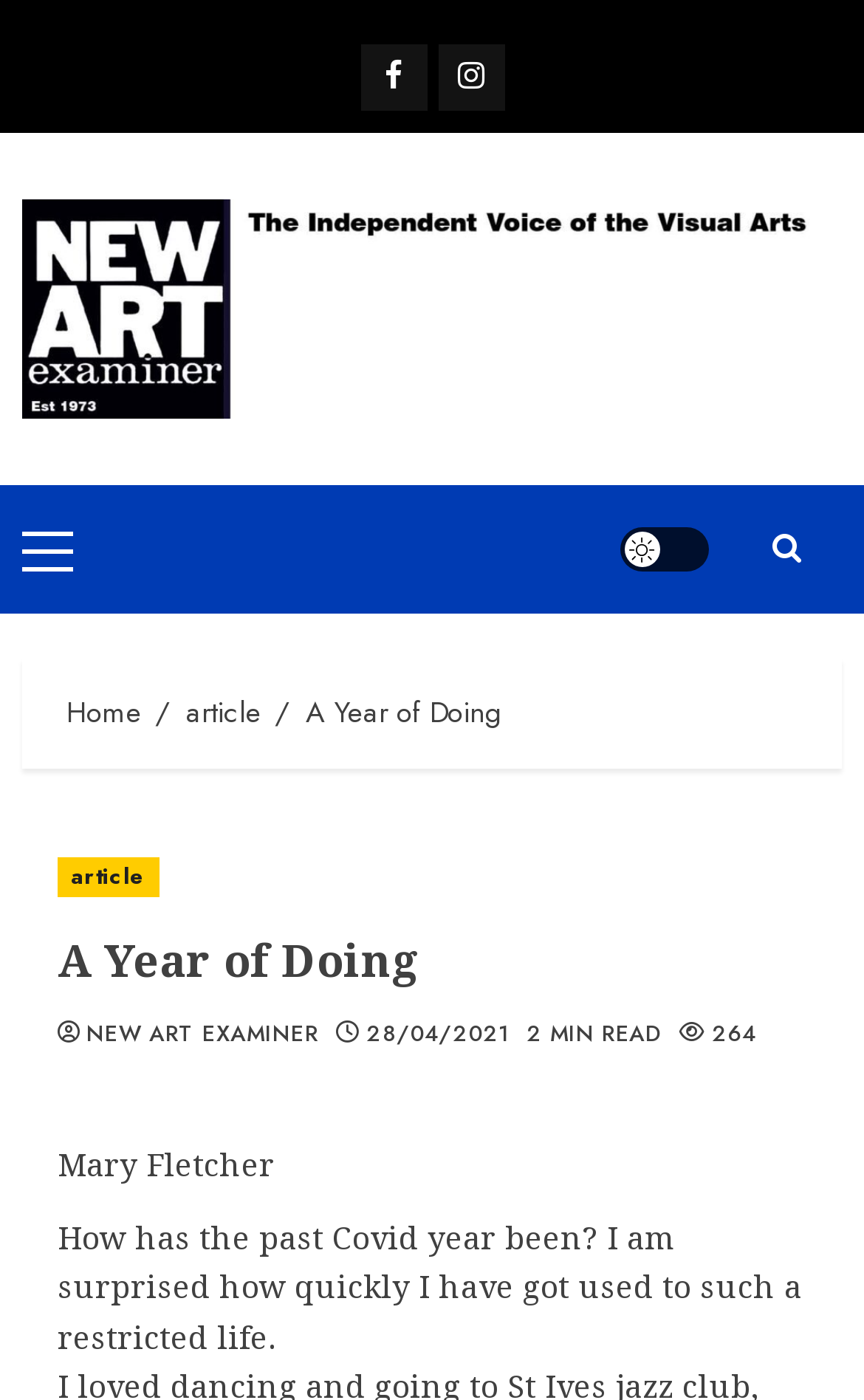How many minutes does it take to read the article?
From the image, respond using a single word or phrase.

2